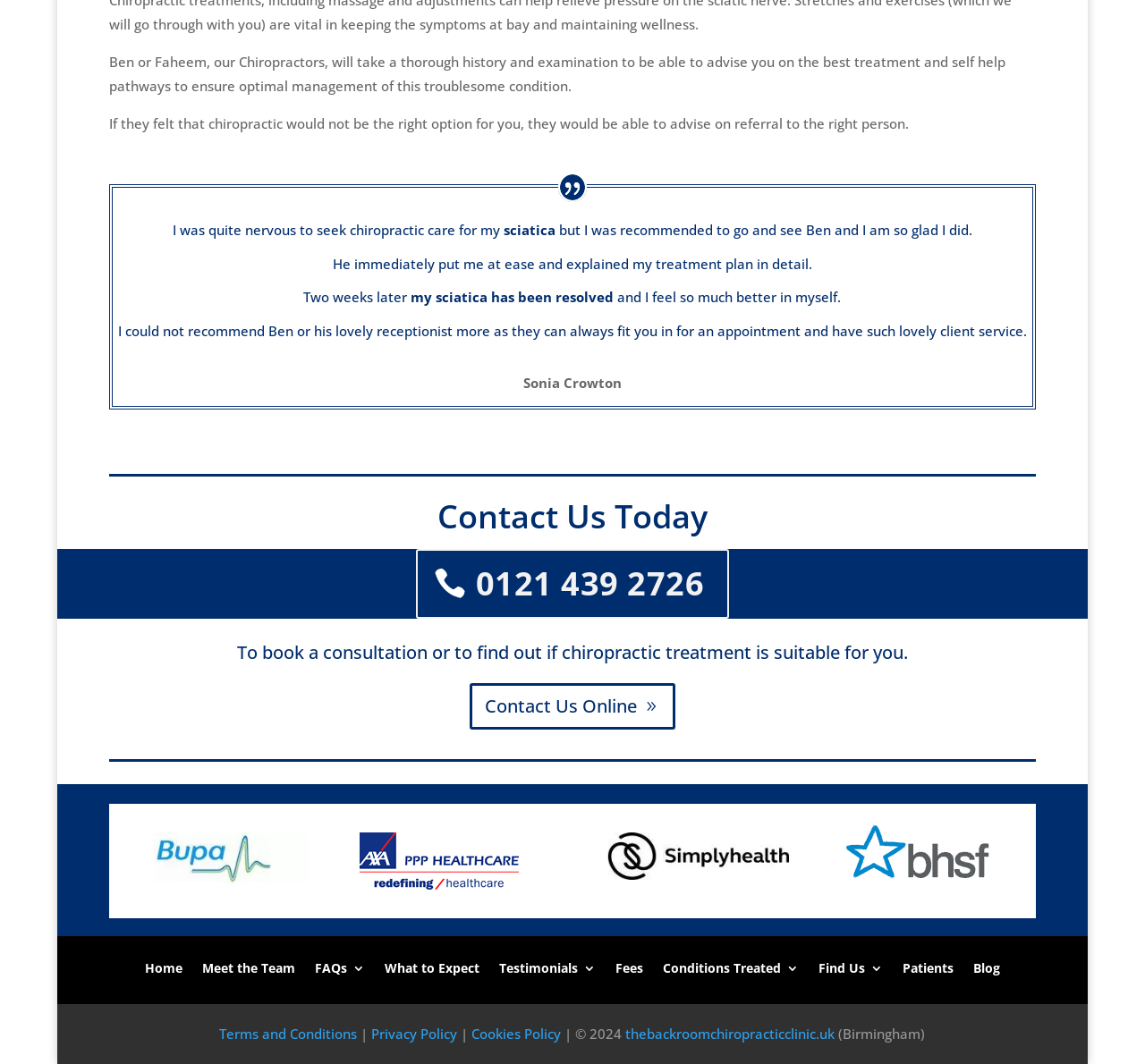What is the profession of Ben and Faheem?
Using the picture, provide a one-word or short phrase answer.

Chiropractors